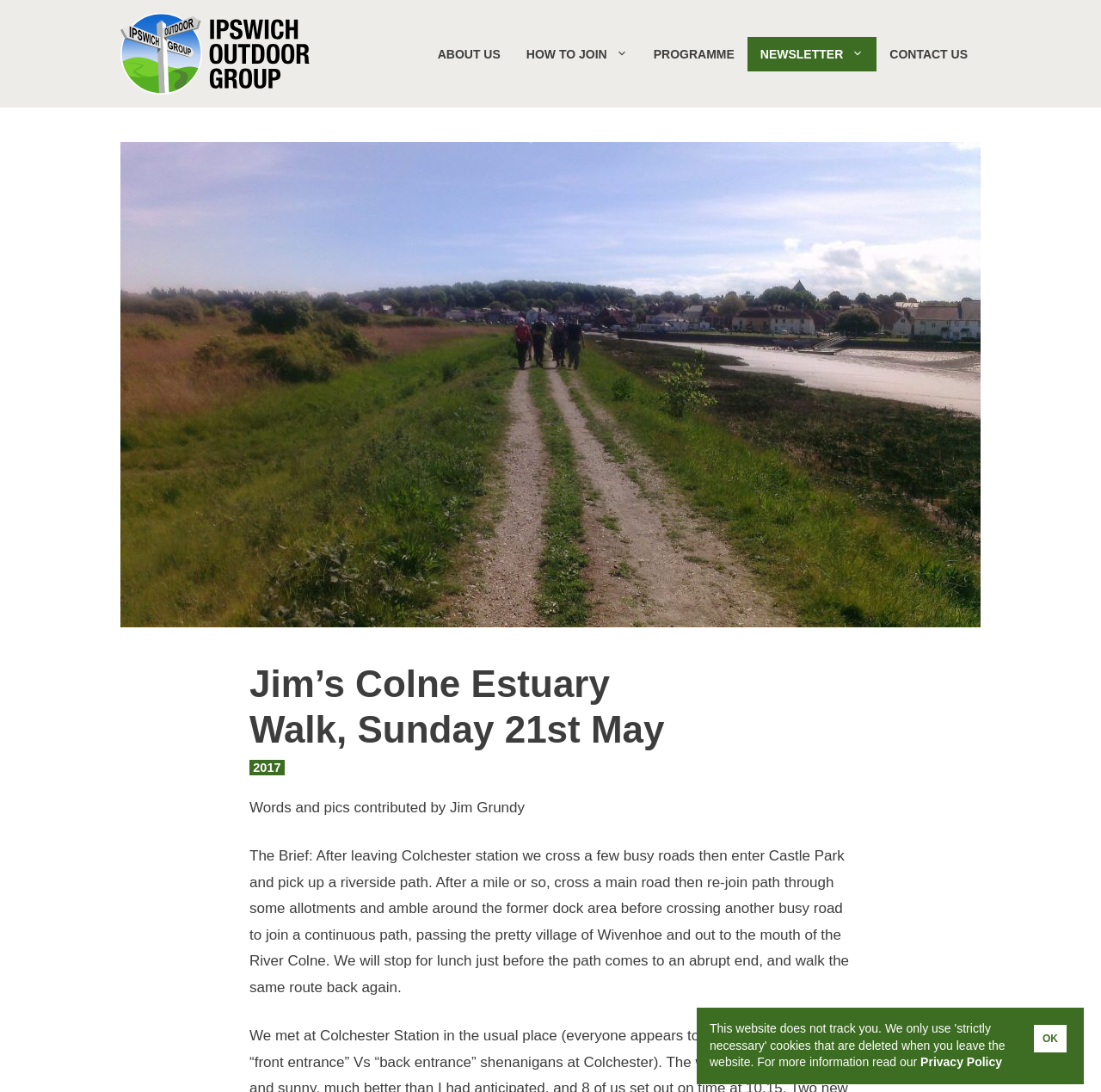Identify the bounding box coordinates of the clickable region to carry out the given instruction: "Go to ABOUT US page".

[0.386, 0.034, 0.466, 0.065]